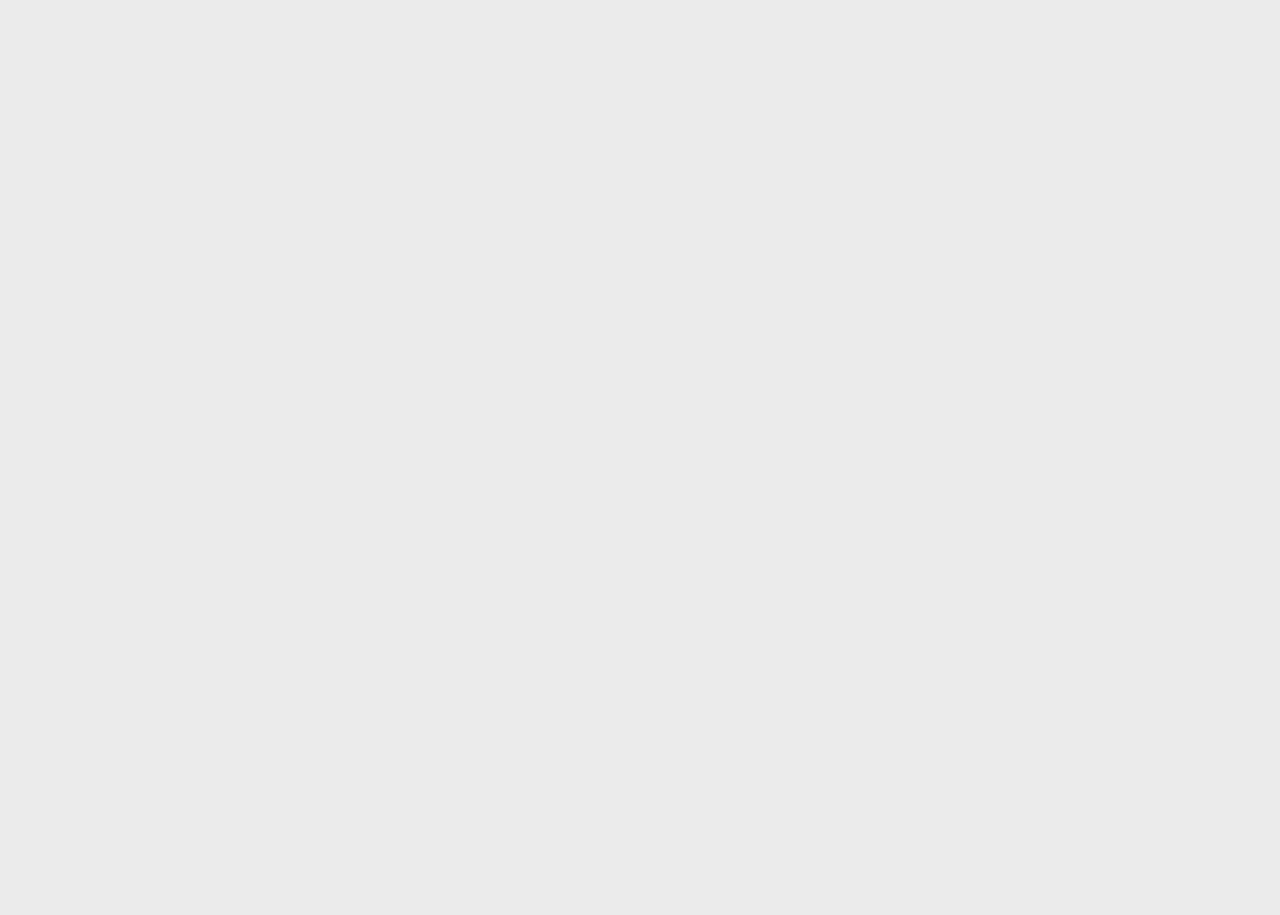Show the bounding box coordinates for the element that needs to be clicked to execute the following instruction: "Go to 'About Us'". Provide the coordinates in the form of four float numbers between 0 and 1, i.e., [left, top, right, bottom].

[0.062, 0.563, 0.265, 0.581]